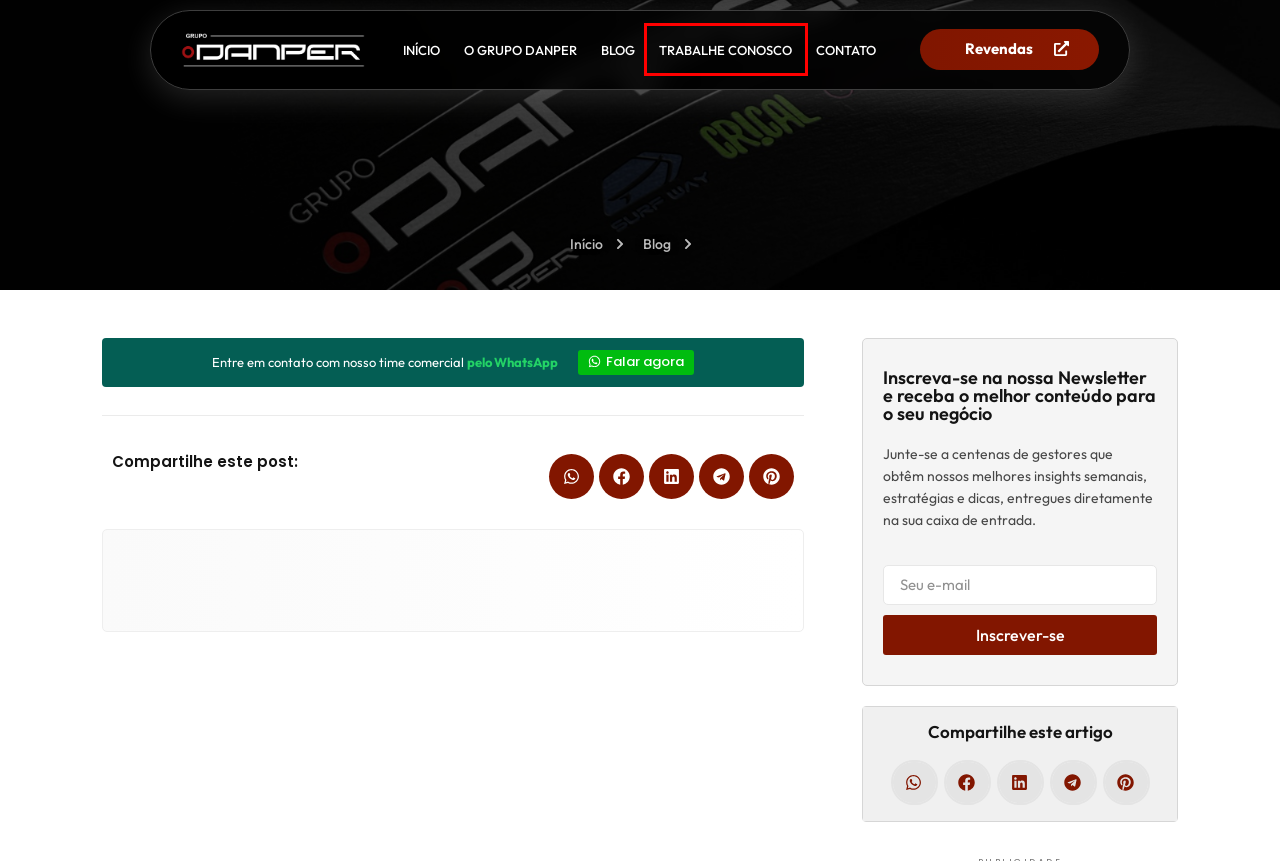You are presented with a screenshot of a webpage containing a red bounding box around an element. Determine which webpage description best describes the new webpage after clicking on the highlighted element. Here are the candidates:
A. blog – Grupo Danper
B. Assessoria 2talento Marketing
C. O Grupo Danper – Grupo Danper
D. Trabalhe Conosco – Grupo Danper
E. Representantes – Grupo Danper
F. Revendas – Grupo Danper
G. Grupo Danper
H. Contato – Grupo Danper

D